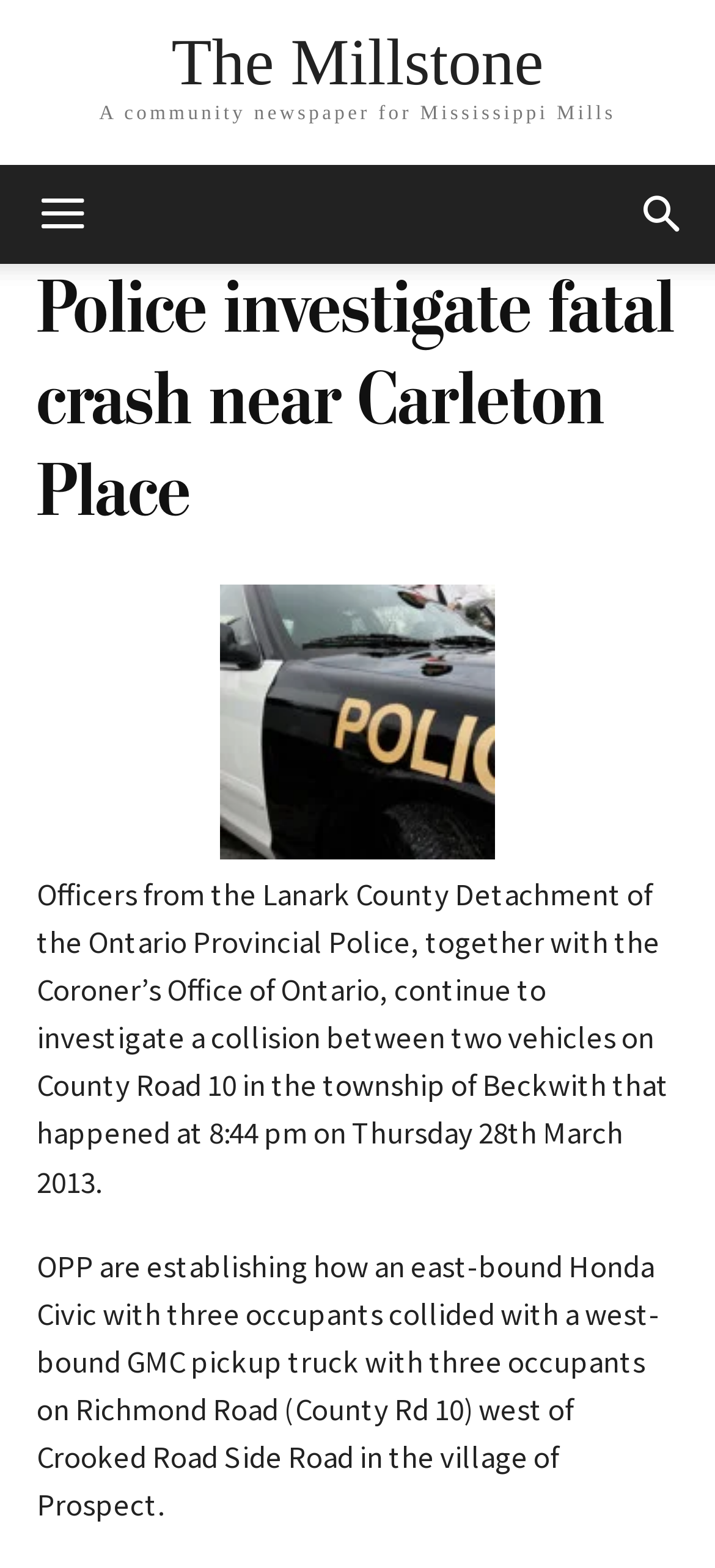Please determine the bounding box coordinates for the element with the description: "aria-label="Search"".

[0.856, 0.105, 1.0, 0.168]